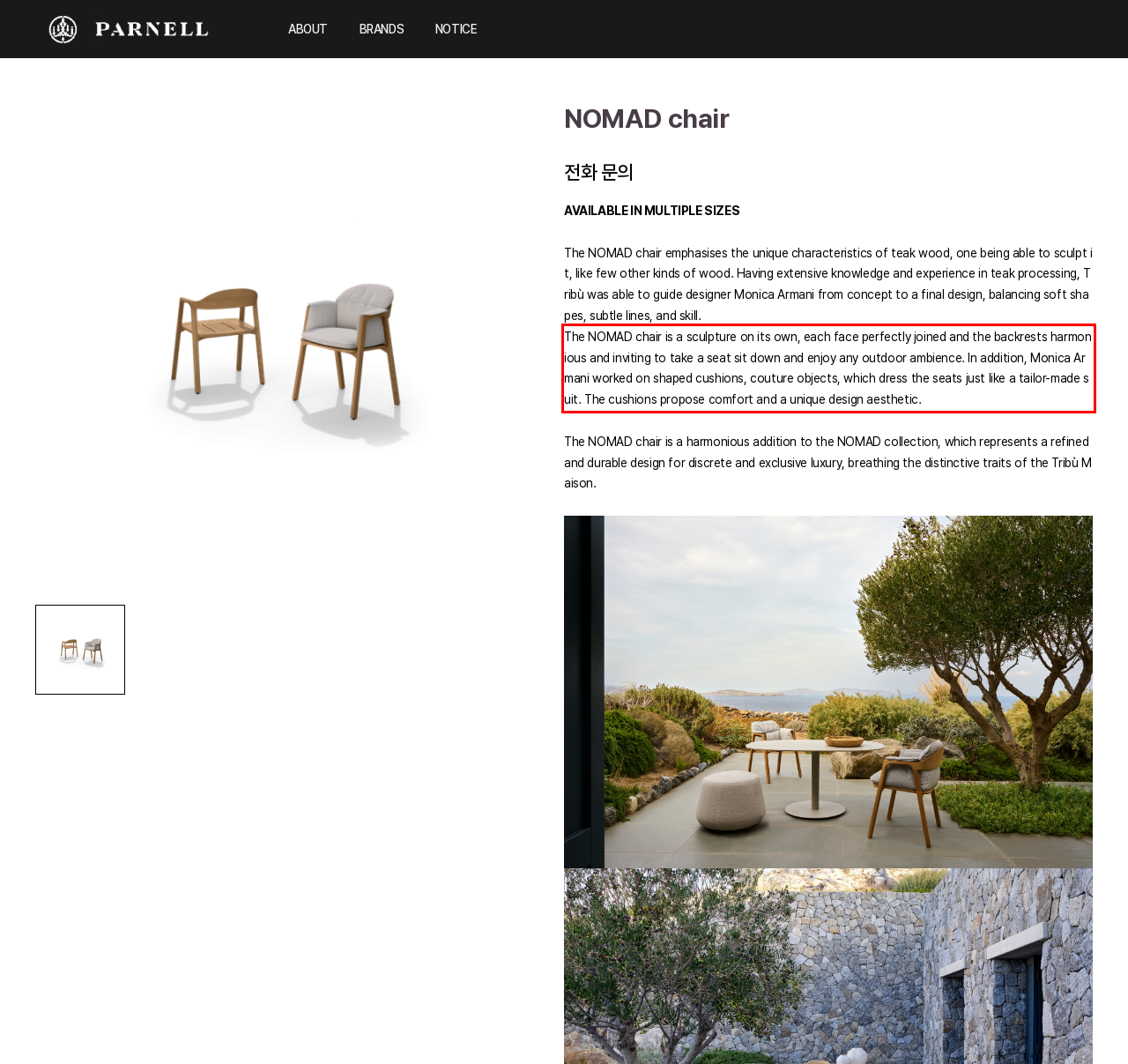Identify the text inside the red bounding box in the provided webpage screenshot and transcribe it.

The NOMAD chair is a sculpture on its own, each face perfectly joined and the backrests harmonious and inviting to take a seat sit down and enjoy any outdoor ambience. In addition, Monica Armani worked on shaped cushions, couture objects, which dress the seats just like a tailor-made suit. The cushions propose comfort and a unique design aesthetic.